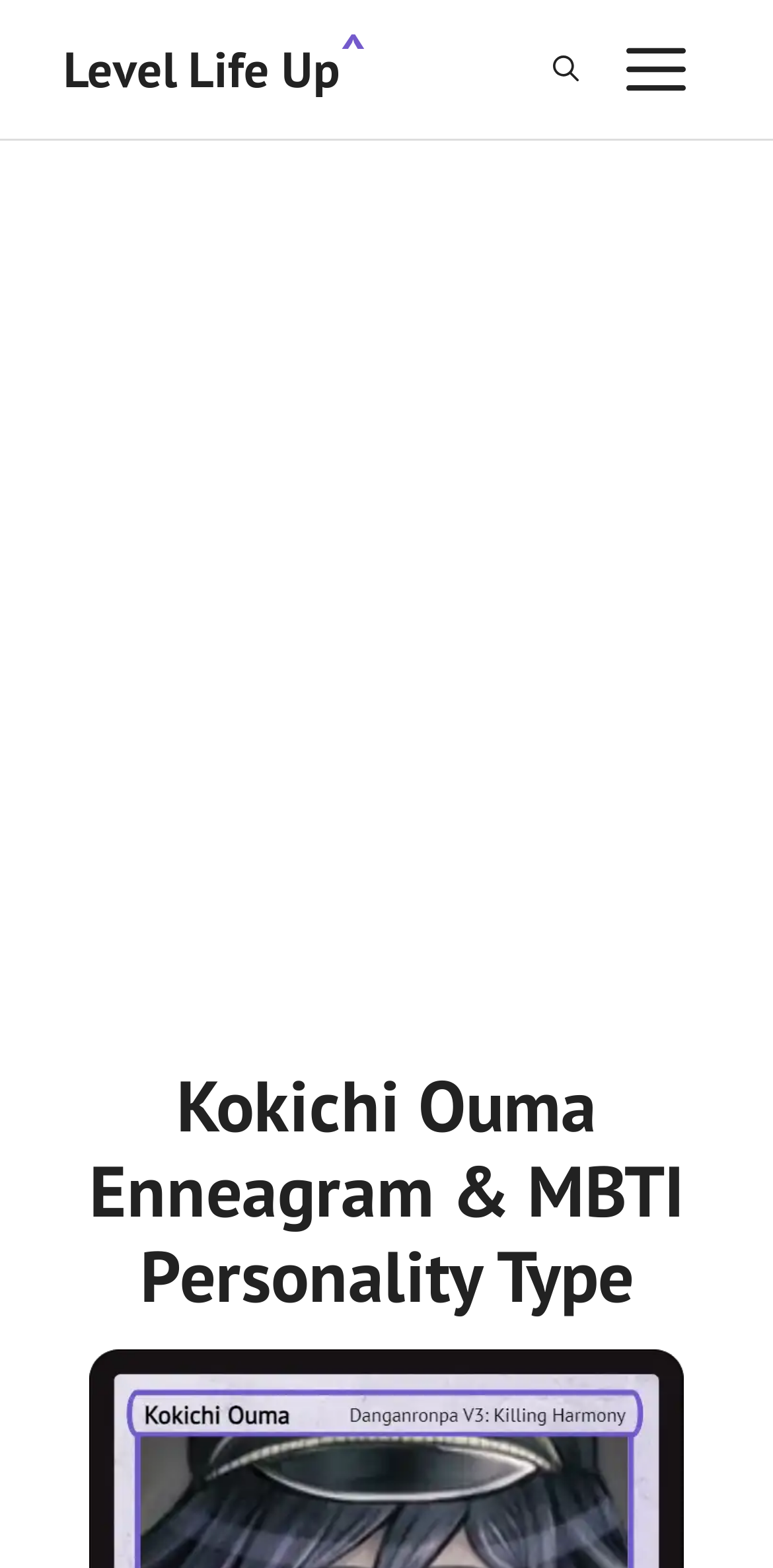Please give a succinct answer using a single word or phrase:
What is the name of the website?

Level Life Up